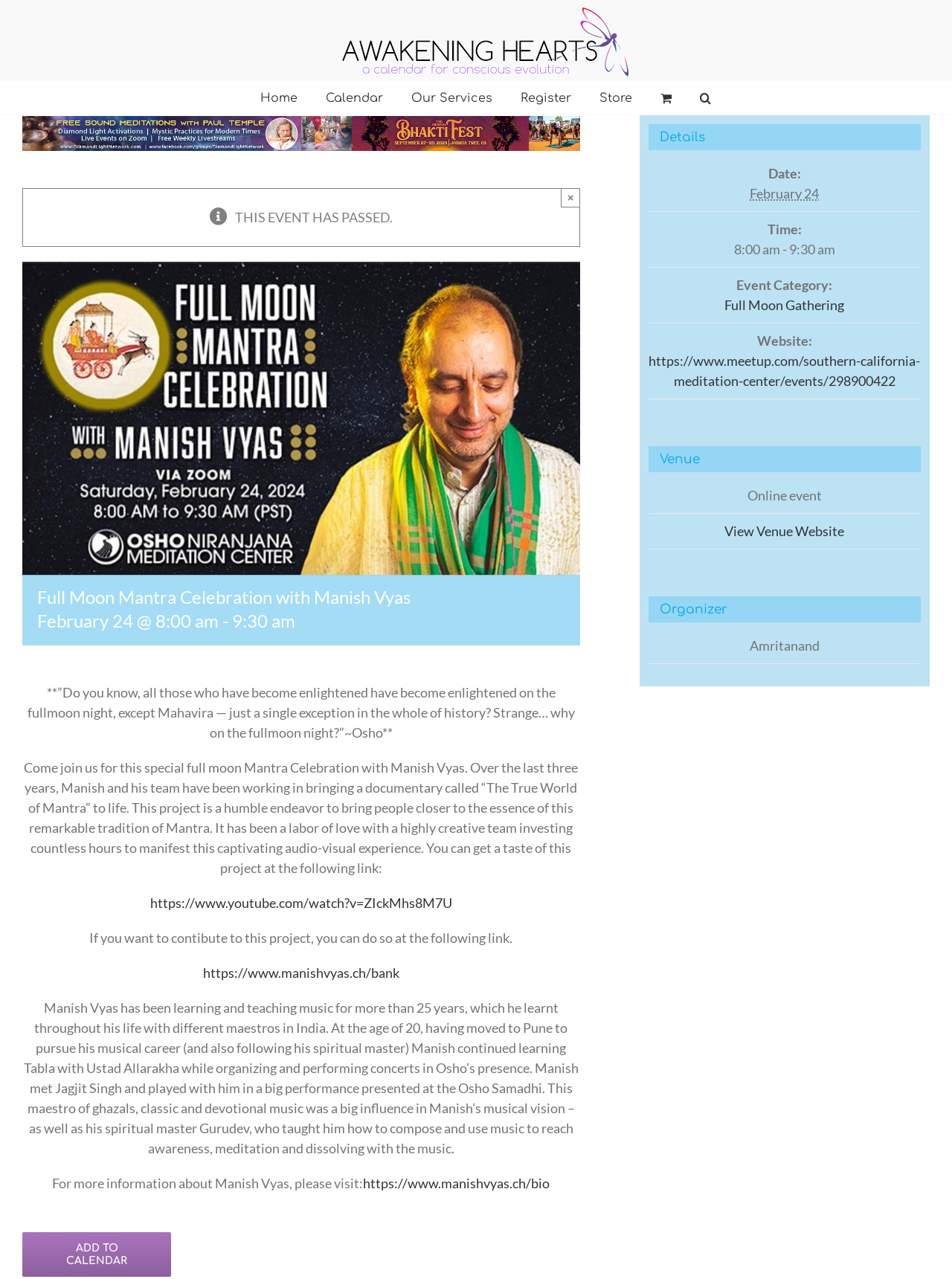Find the bounding box coordinates for the UI element that matches this description: "alt="Awakening Hearts Logo"".

[0.354, 0.006, 0.666, 0.063]